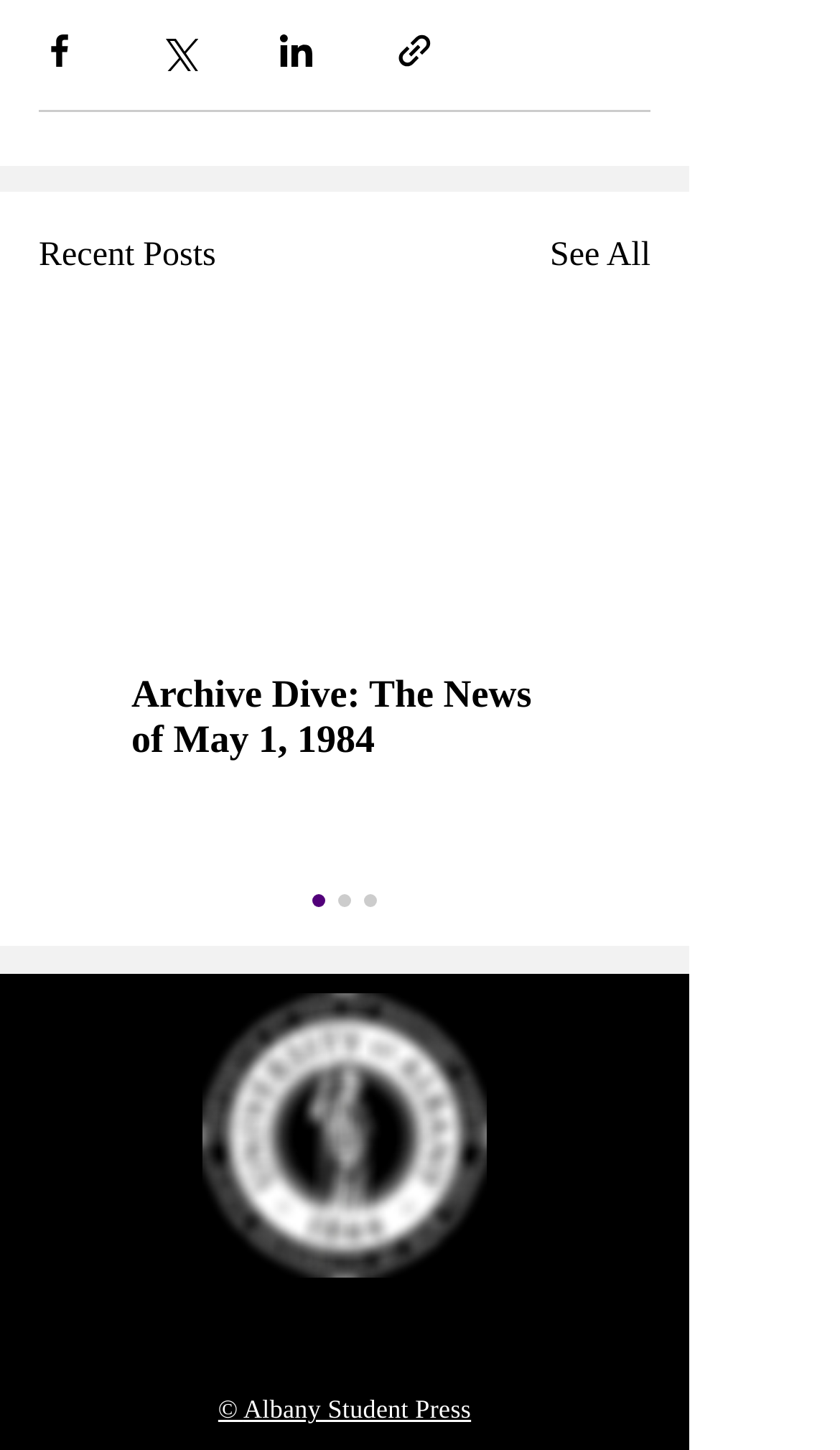Provide a one-word or short-phrase response to the question:
What is the copyright information at the bottom?

Albany Student Press